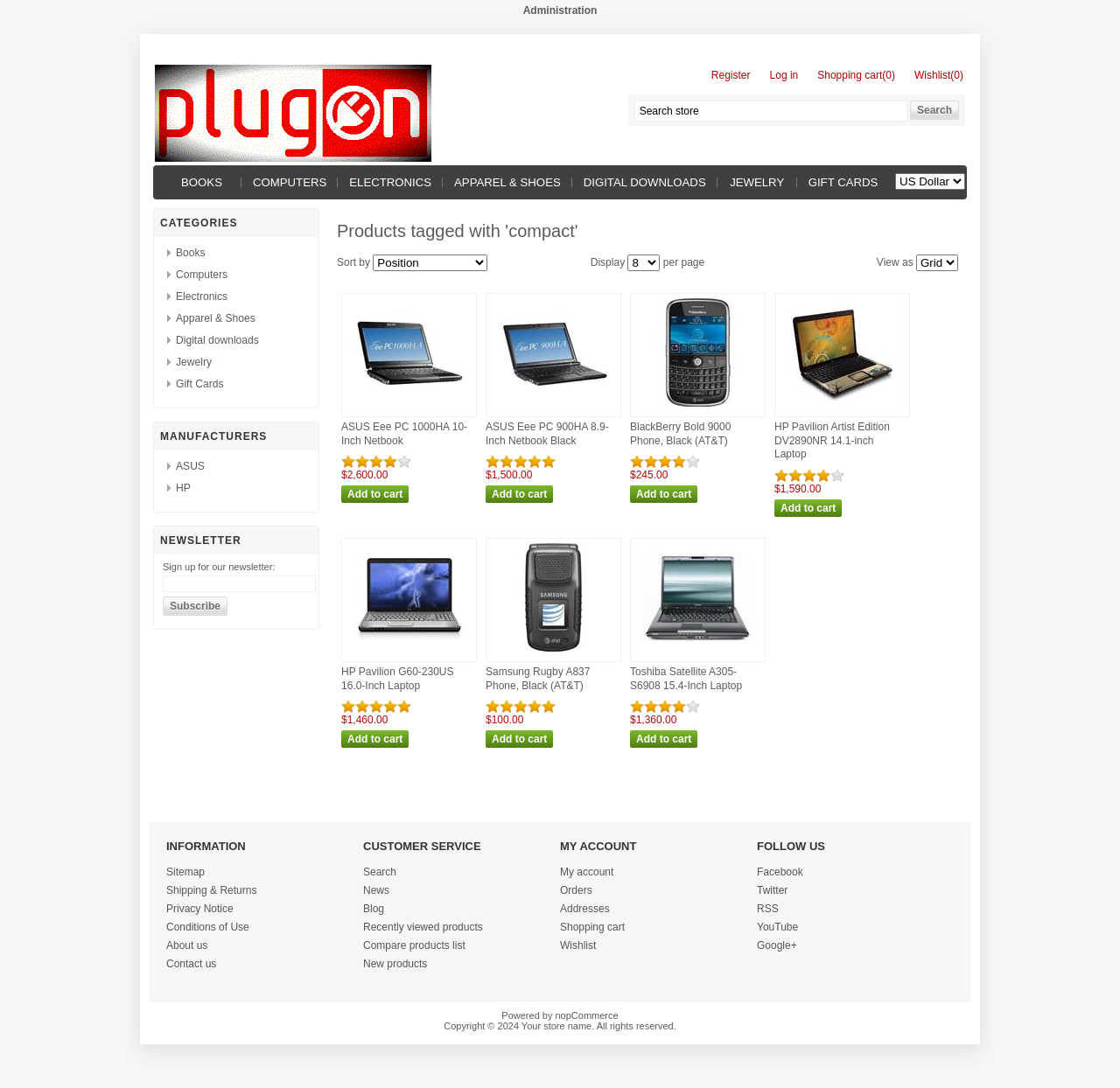Calculate the bounding box coordinates for the UI element based on the following description: "Electronics". Ensure the coordinates are four float numbers between 0 and 1, i.e., [left, top, right, bottom].

[0.157, 0.267, 0.203, 0.278]